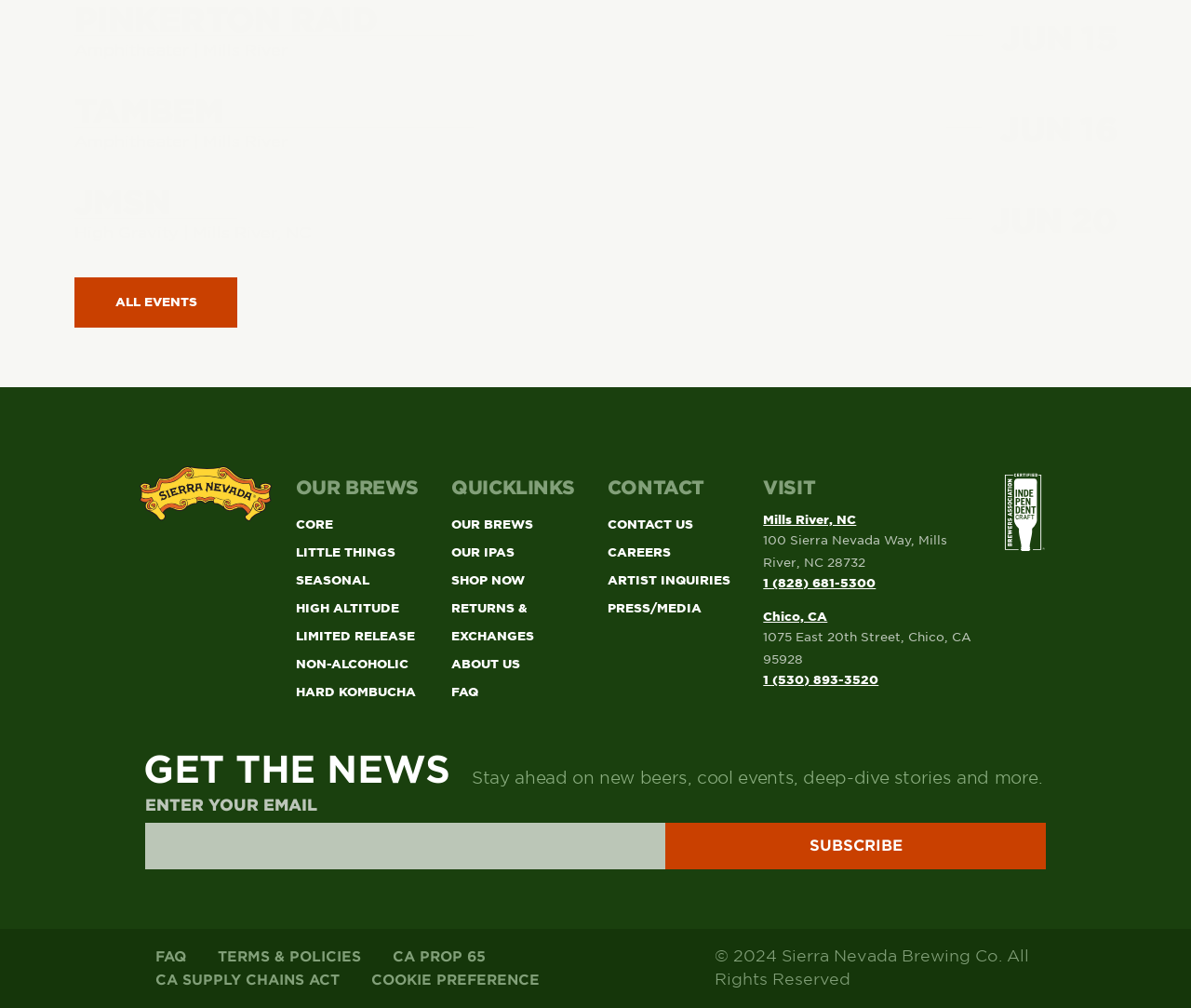Can you give a comprehensive explanation to the question given the content of the image?
What is the name of the first event?

I found the answer by looking at the first heading element on the webpage, which is 'PINKERTON RAID'. It is also a link, indicating that it is an event.